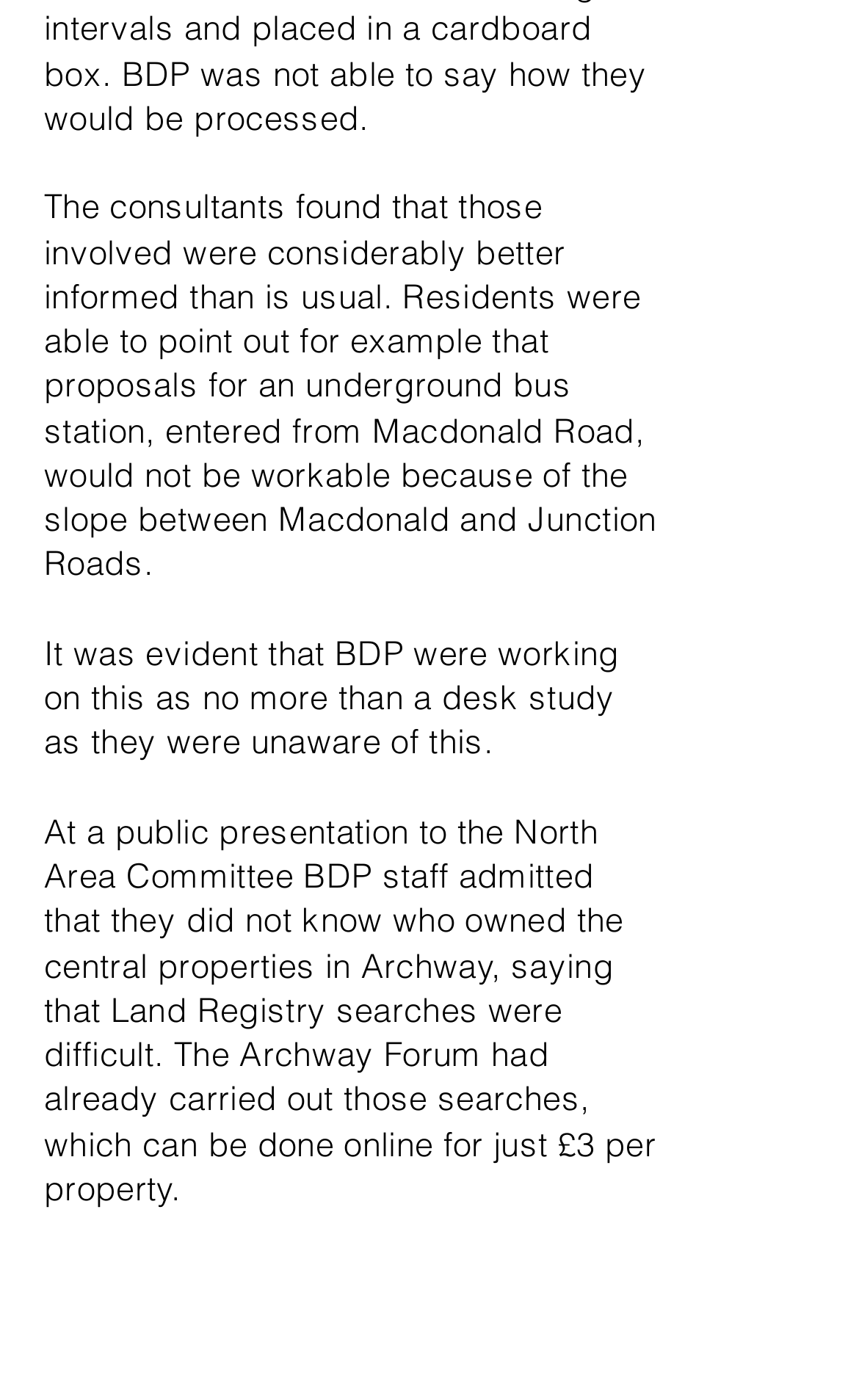By analyzing the image, answer the following question with a detailed response: Who is mentioned as working on a desk study?

According to the text, BDP staff were working on a desk study, and they were unaware of certain information, such as who owned the central properties in Archway.